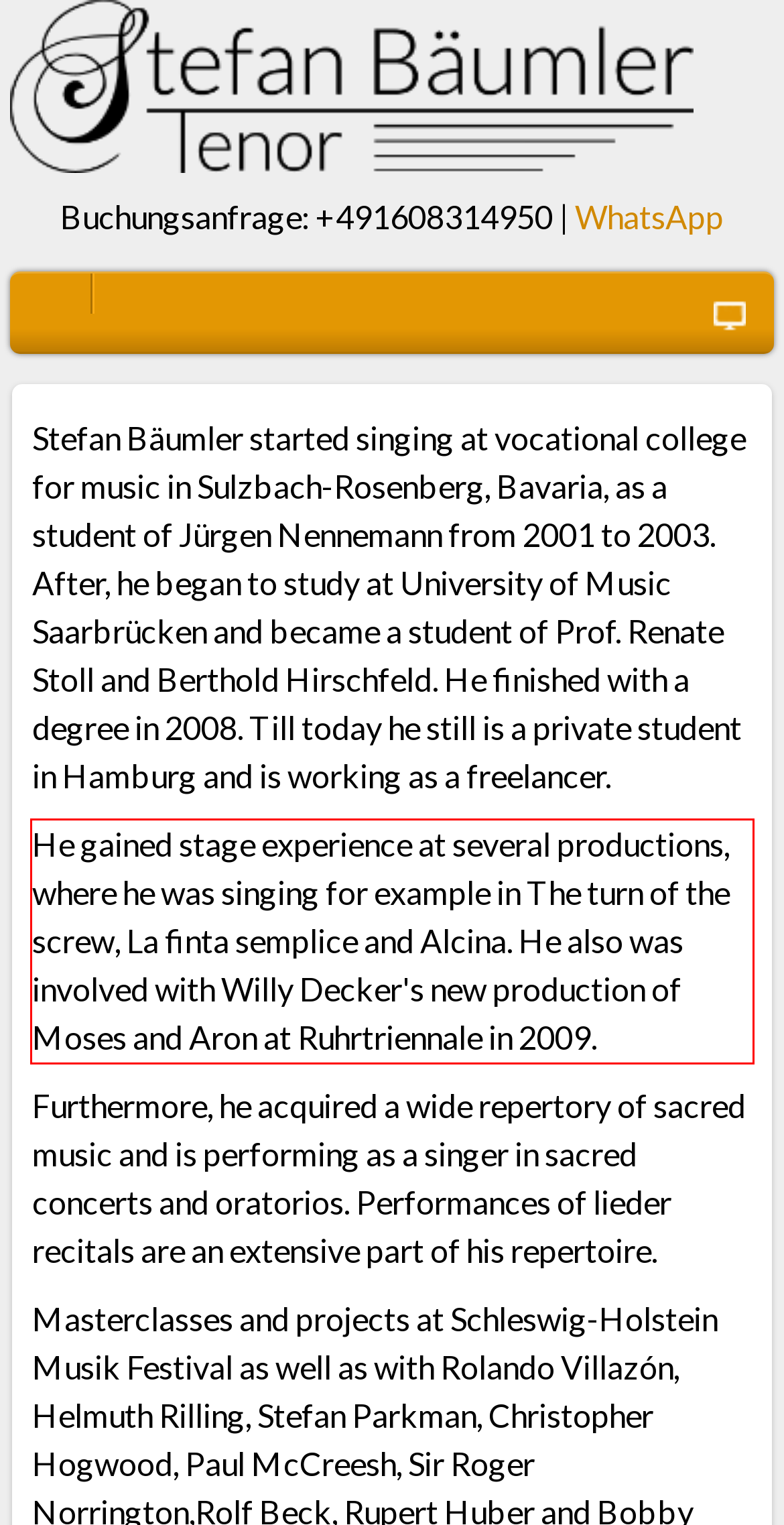Please perform OCR on the UI element surrounded by the red bounding box in the given webpage screenshot and extract its text content.

He gained stage experience at several productions, where he was singing for example in The turn of the screw, La finta semplice and Alcina. He also was involved with Willy Decker's new production of Moses and Aron at Ruhrtriennale in 2009.